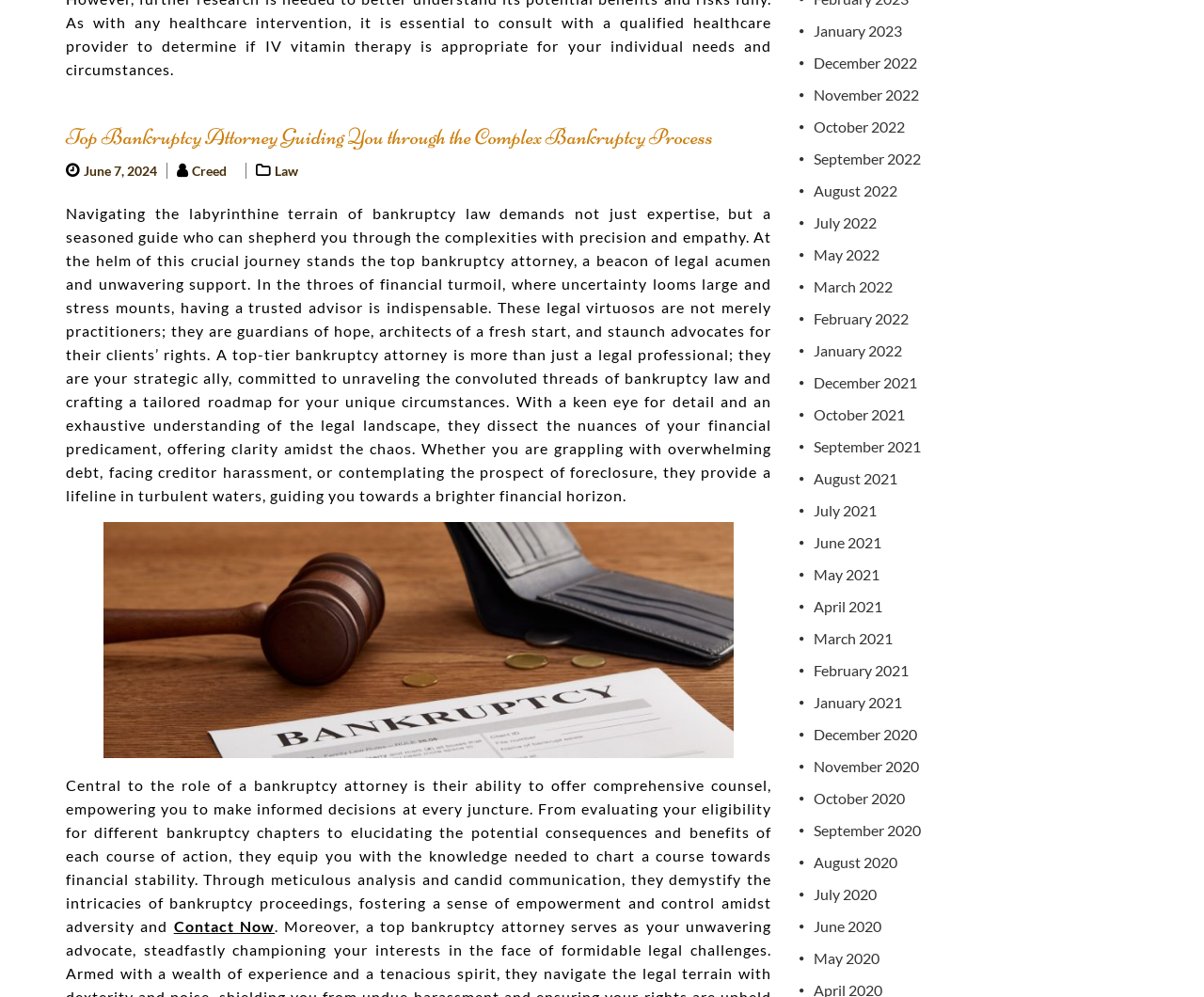What is the purpose of the links at the bottom of the webpage?
Please provide a single word or phrase as your answer based on the image.

Archive of past articles